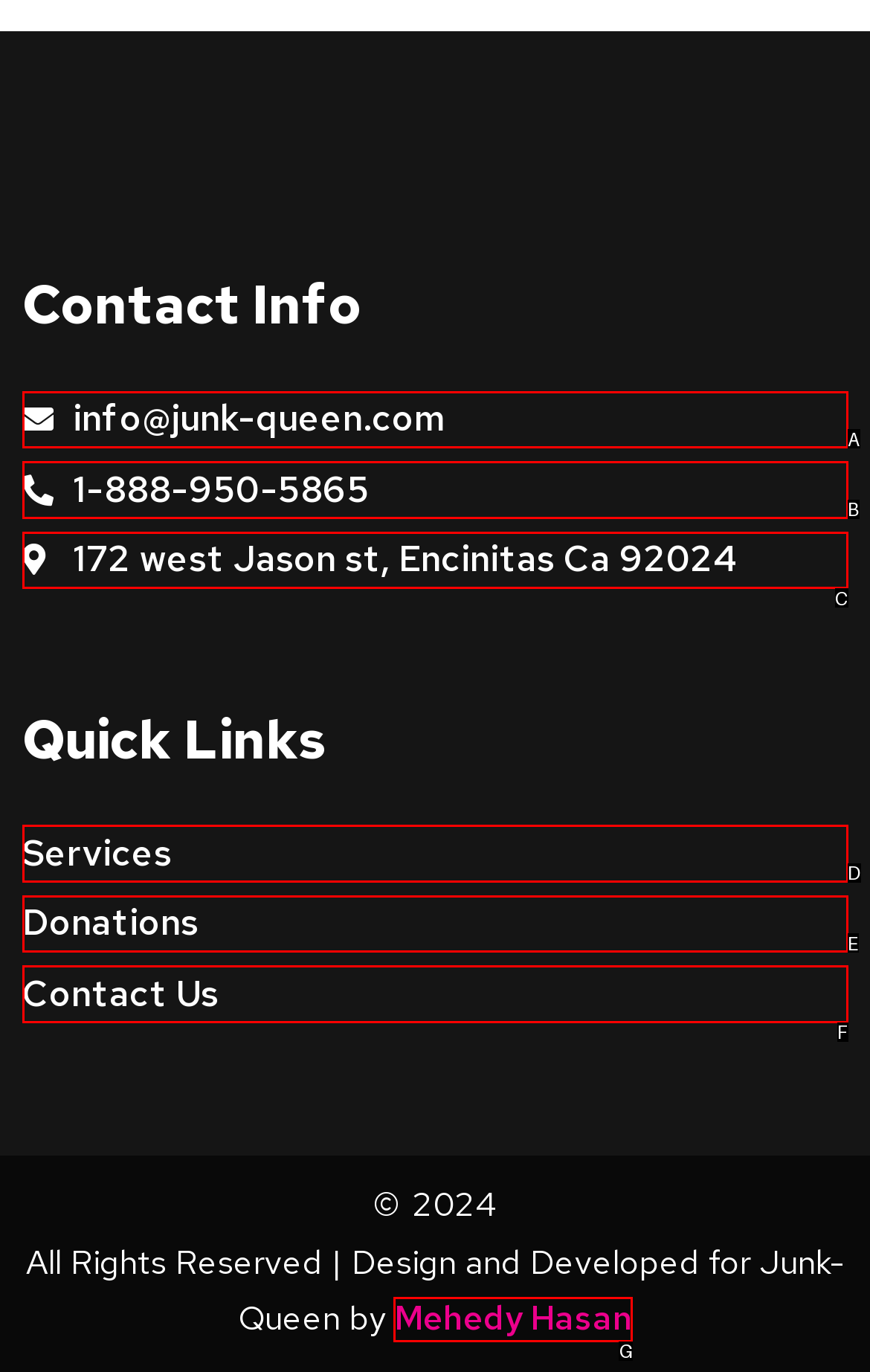Match the description to the correct option: 1-888-950-5865
Provide the letter of the matching option directly.

B